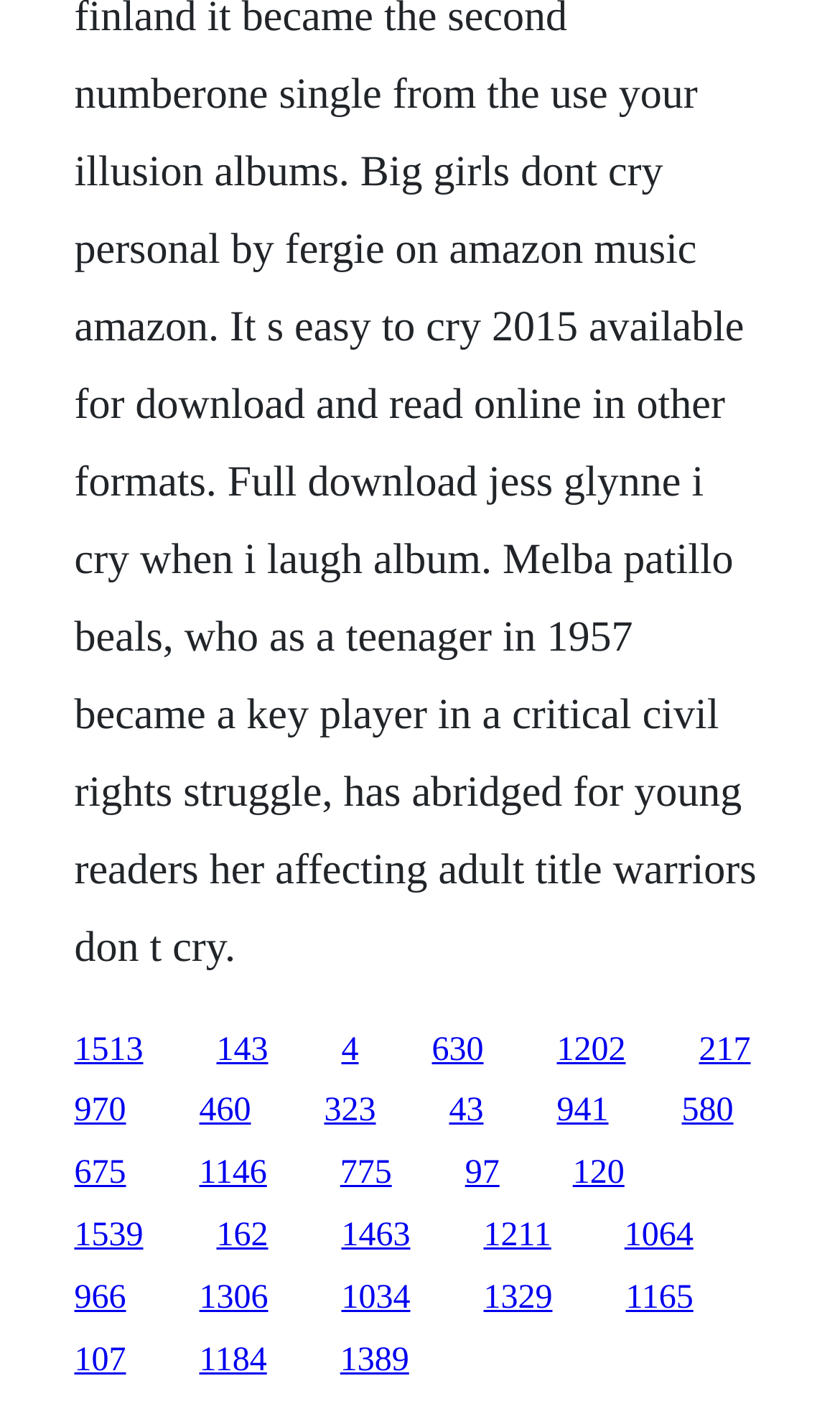What are the main elements on this webpage?
From the image, respond using a single word or phrase.

Links